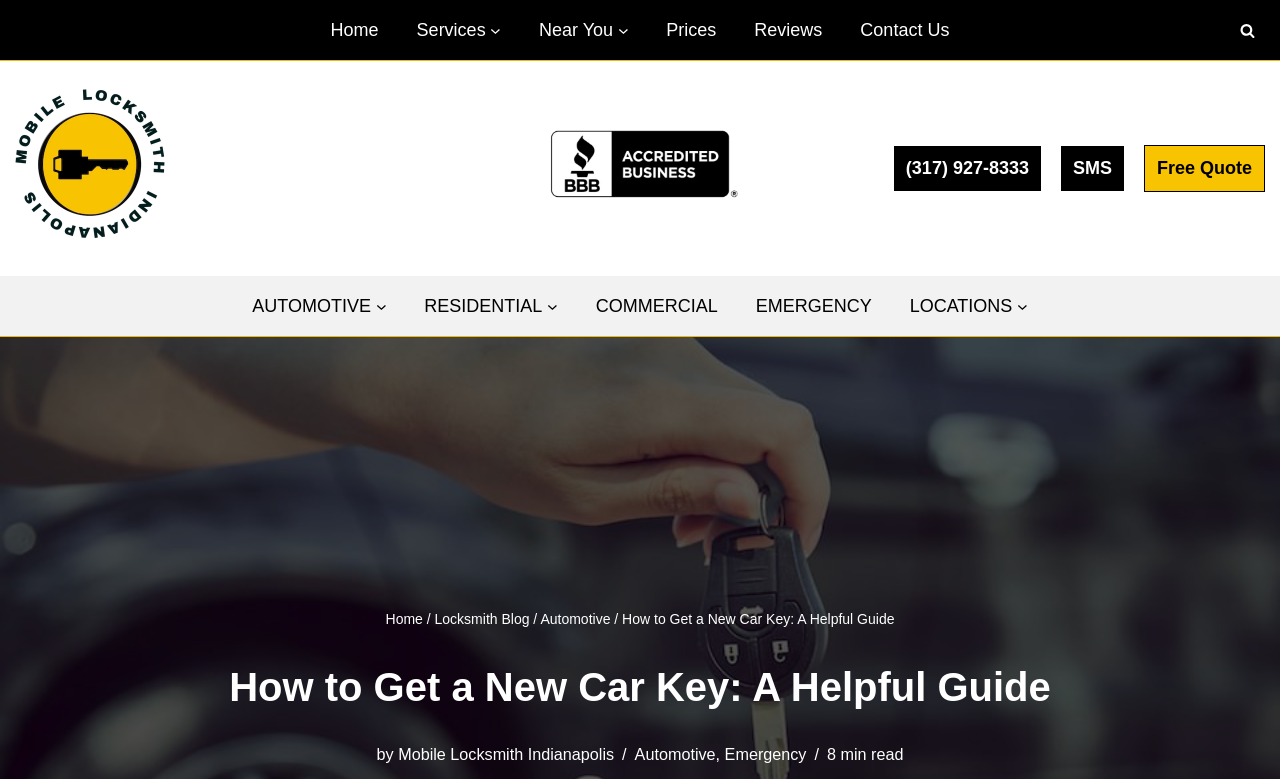Please specify the coordinates of the bounding box for the element that should be clicked to carry out this instruction: "Click the 'Home' link". The coordinates must be four float numbers between 0 and 1, formatted as [left, top, right, bottom].

[0.258, 0.019, 0.296, 0.058]